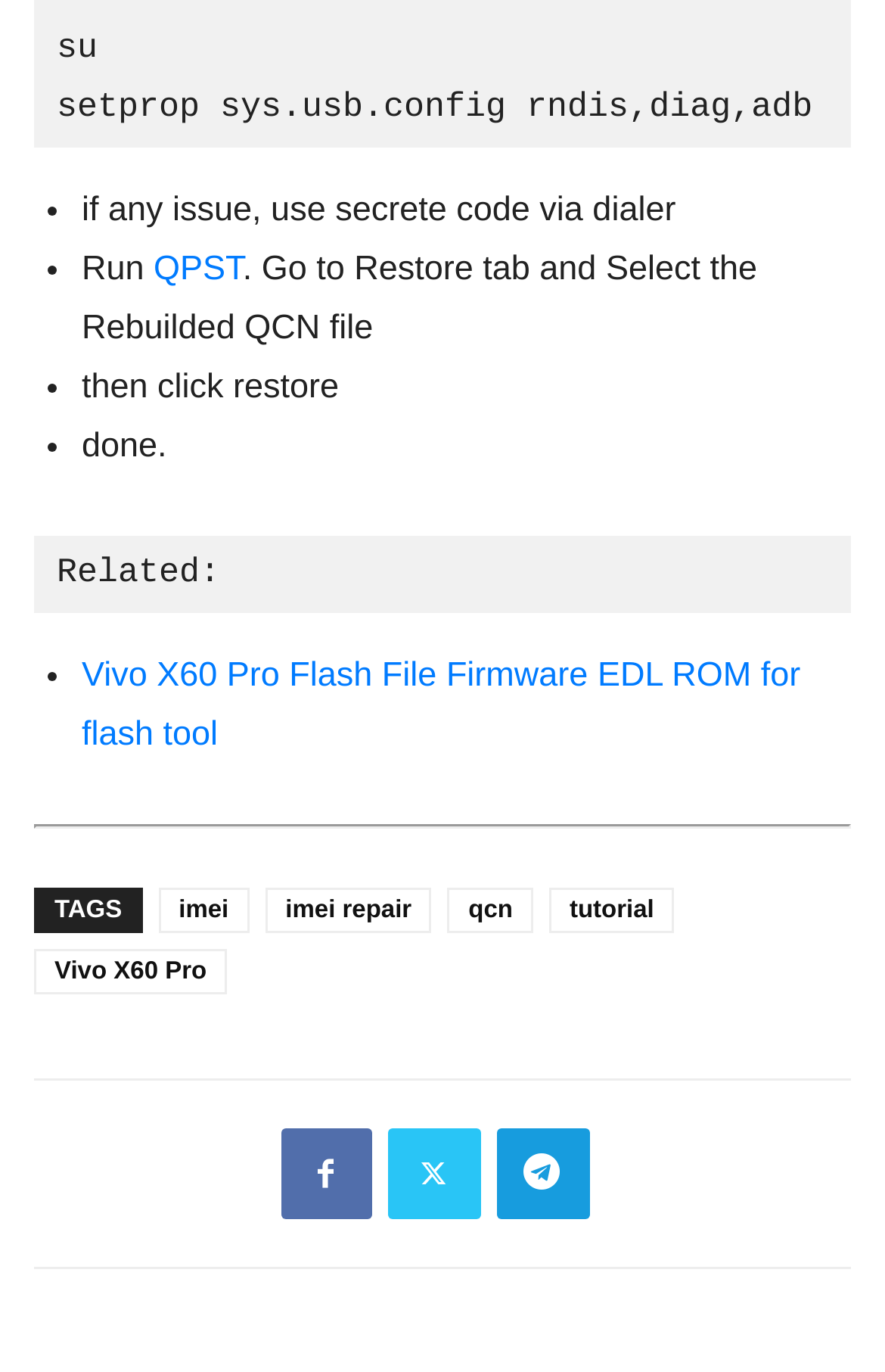What is the last step in the restoration process?
By examining the image, provide a one-word or phrase answer.

Click restore